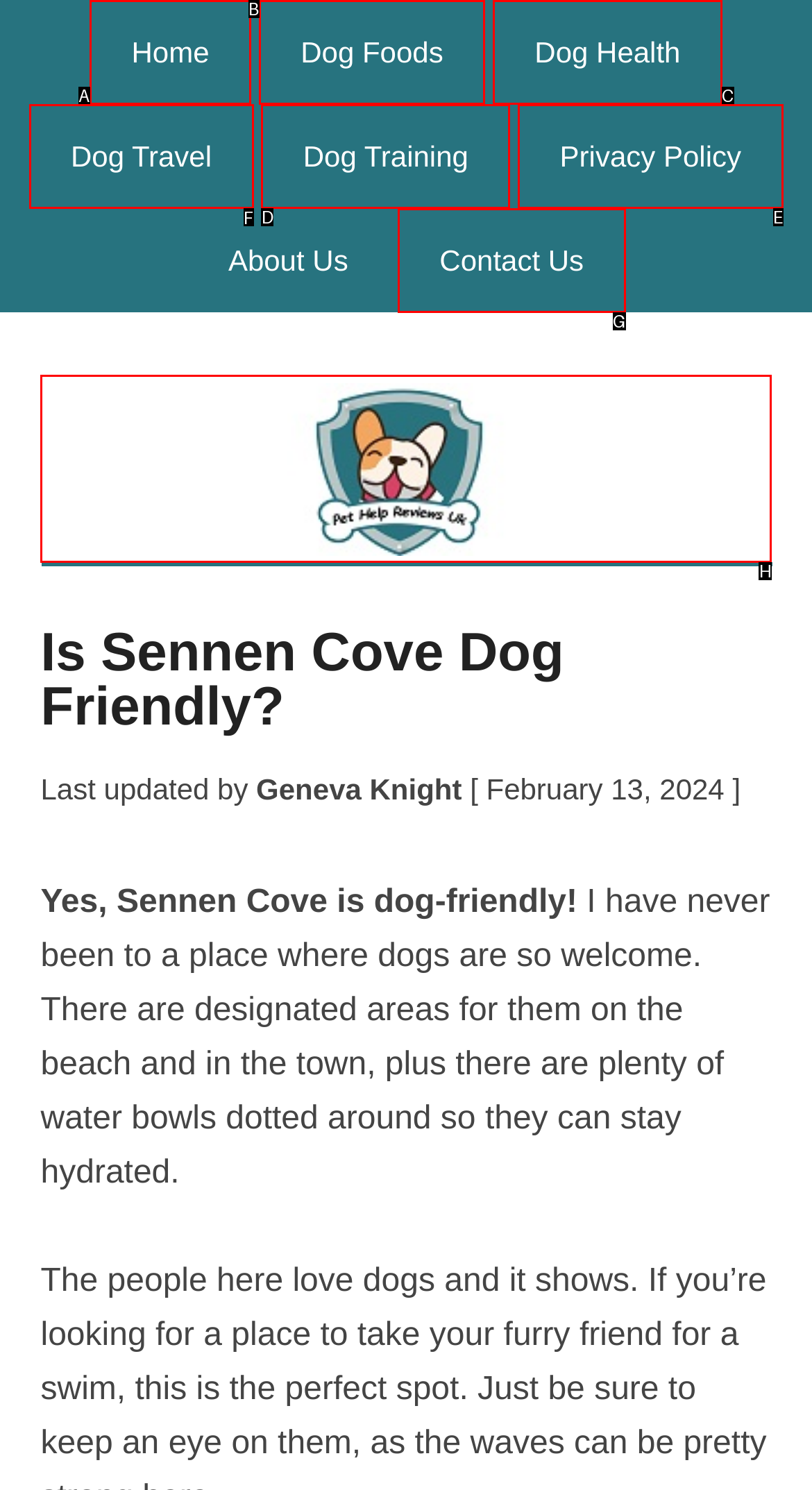Out of the given choices, which letter corresponds to the UI element required to view dog travel information? Answer with the letter.

F